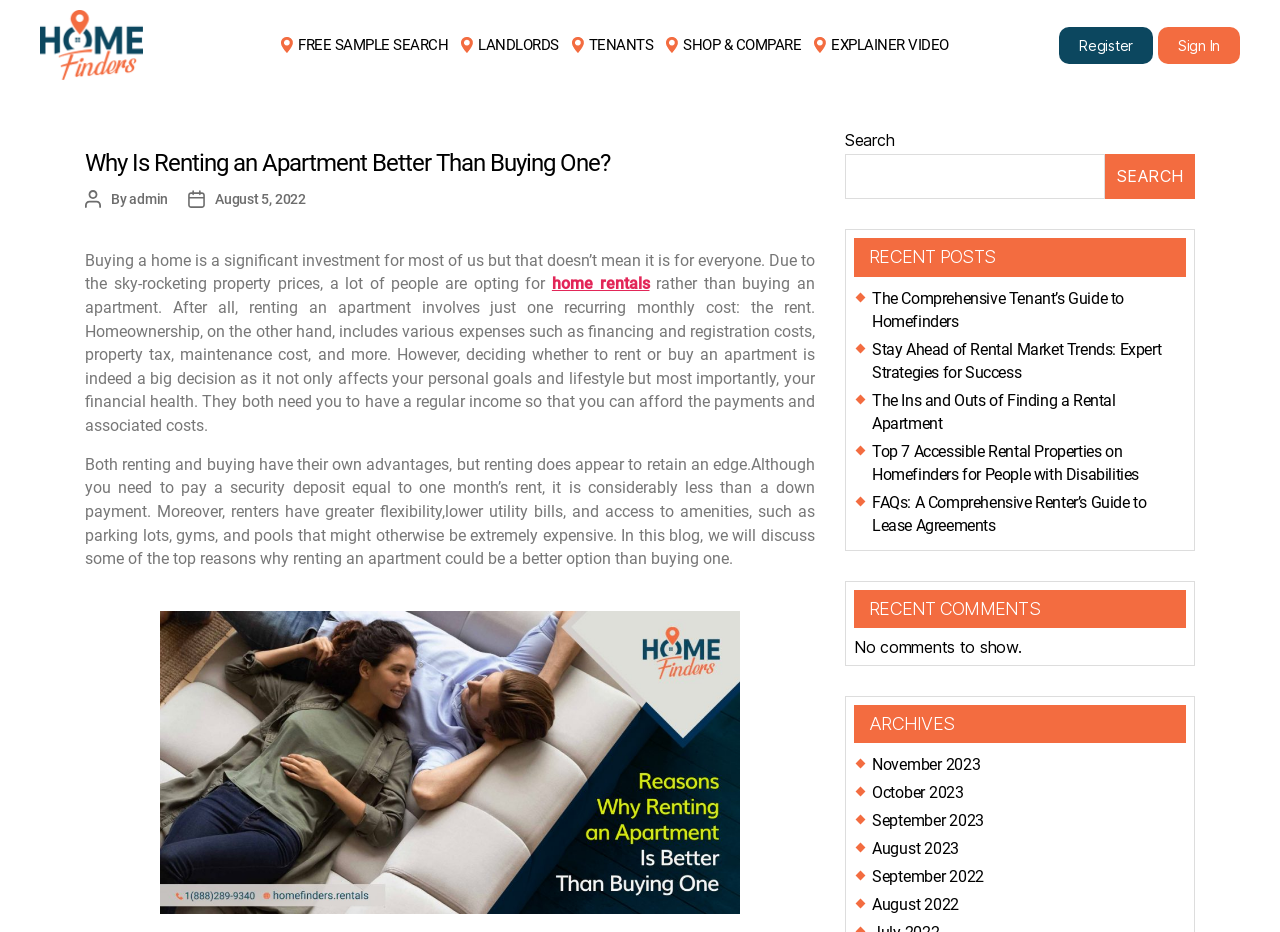Find the bounding box coordinates of the UI element according to this description: "November 2023".

[0.681, 0.832, 0.766, 0.852]